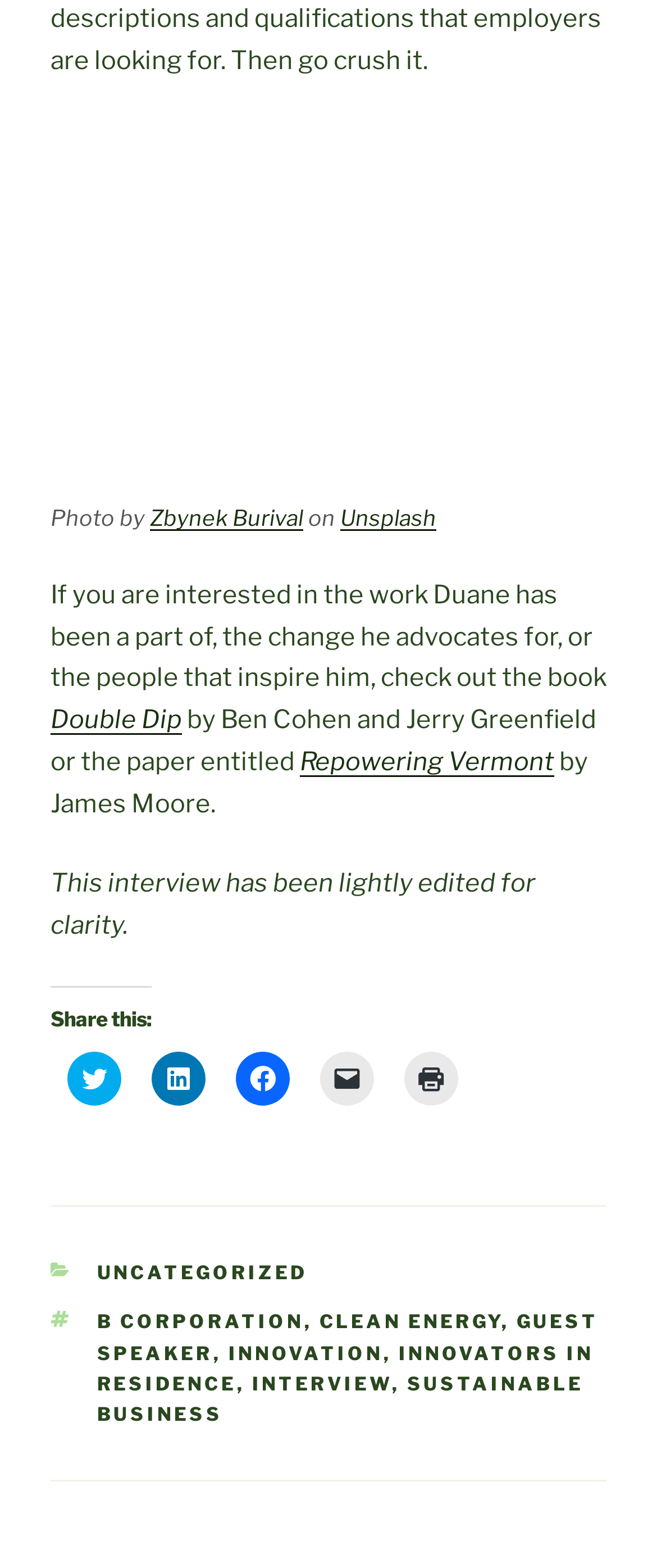Locate the bounding box coordinates of the clickable part needed for the task: "View posts categorized as UNCATEGORIZED".

[0.147, 0.804, 0.468, 0.819]